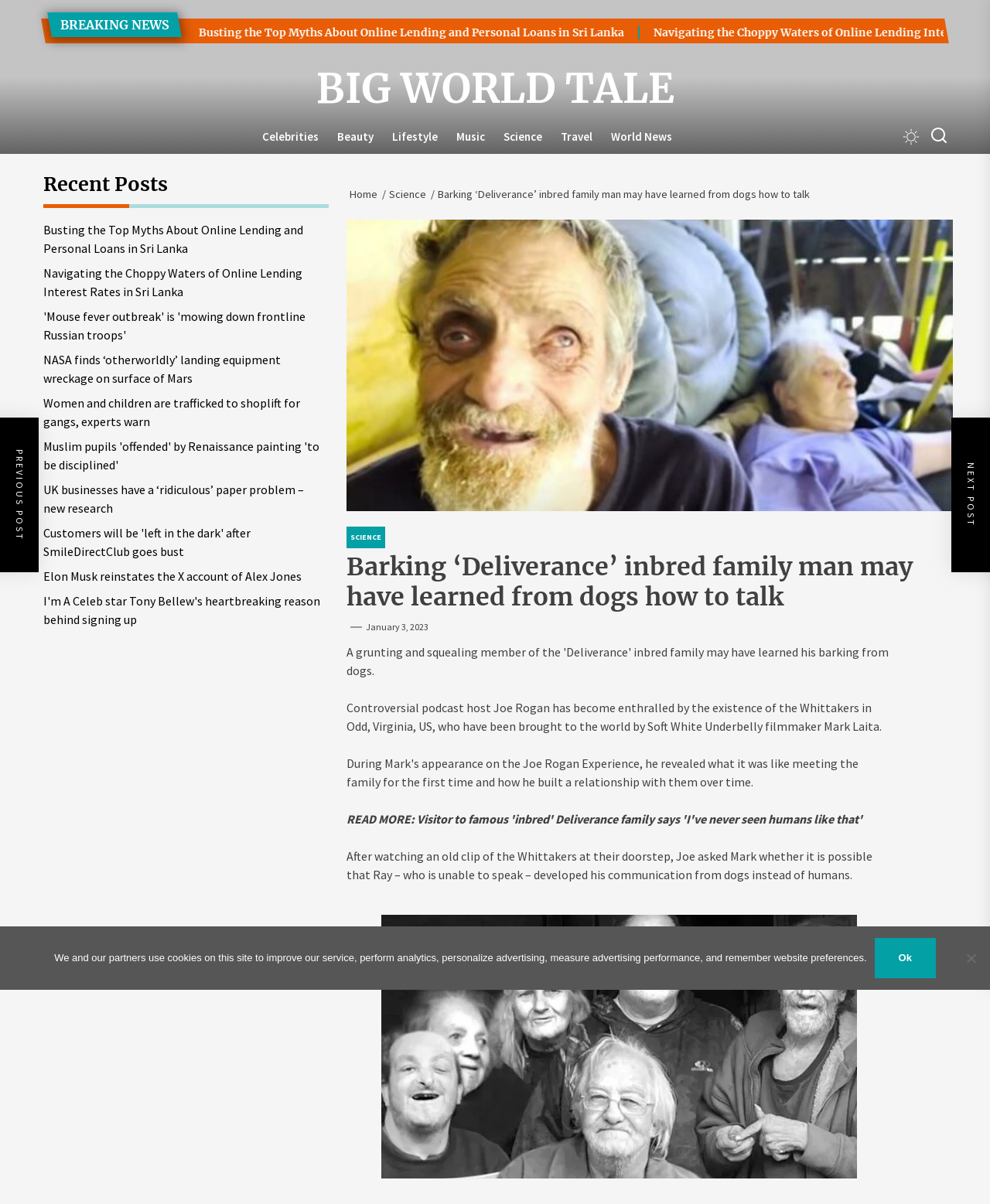How many buttons are on the top right corner?
Answer the question with a single word or phrase derived from the image.

2